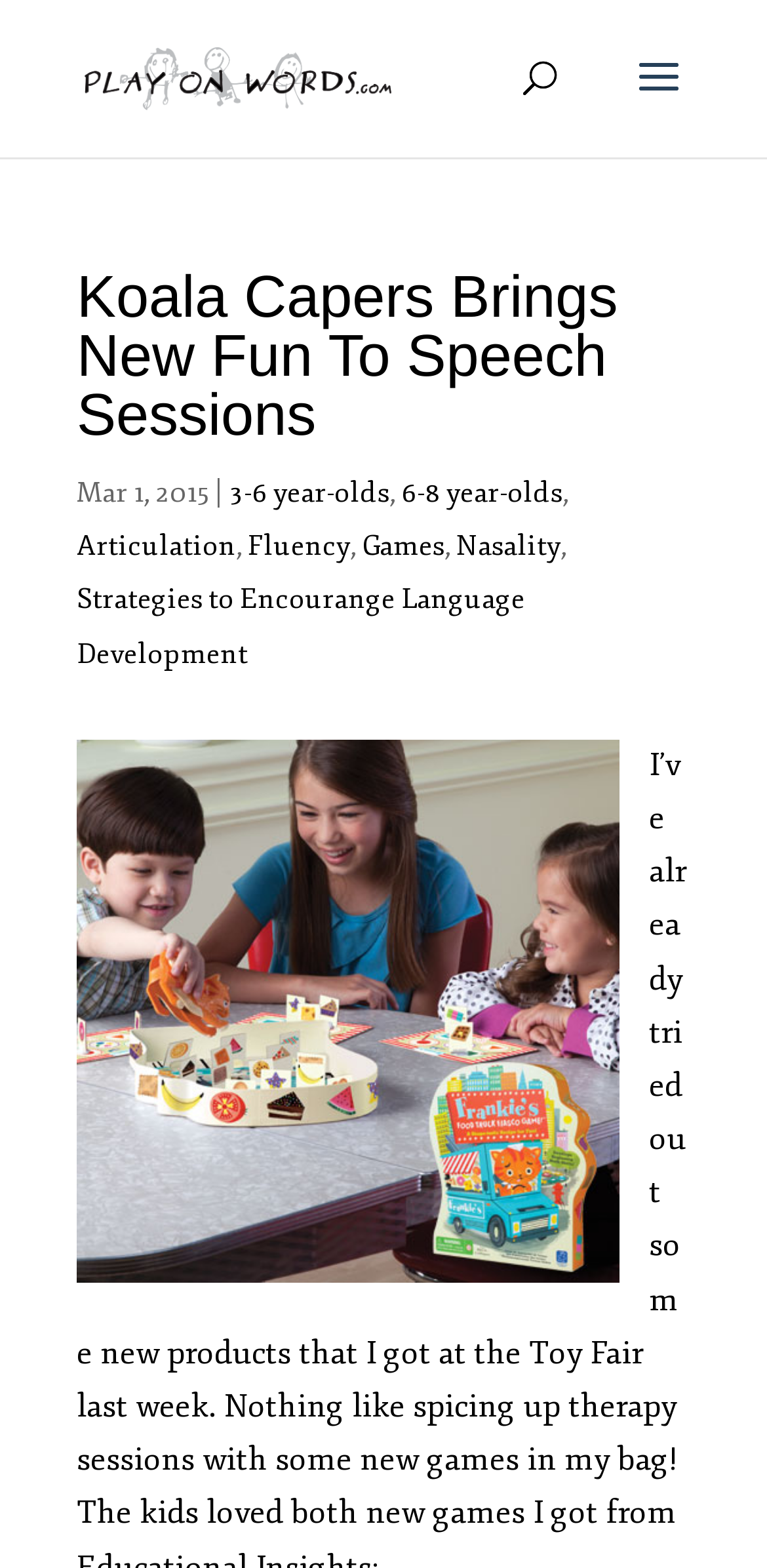What is the age range for Koala Capers?
Using the visual information, answer the question in a single word or phrase.

3-6 and 6-8 year-olds